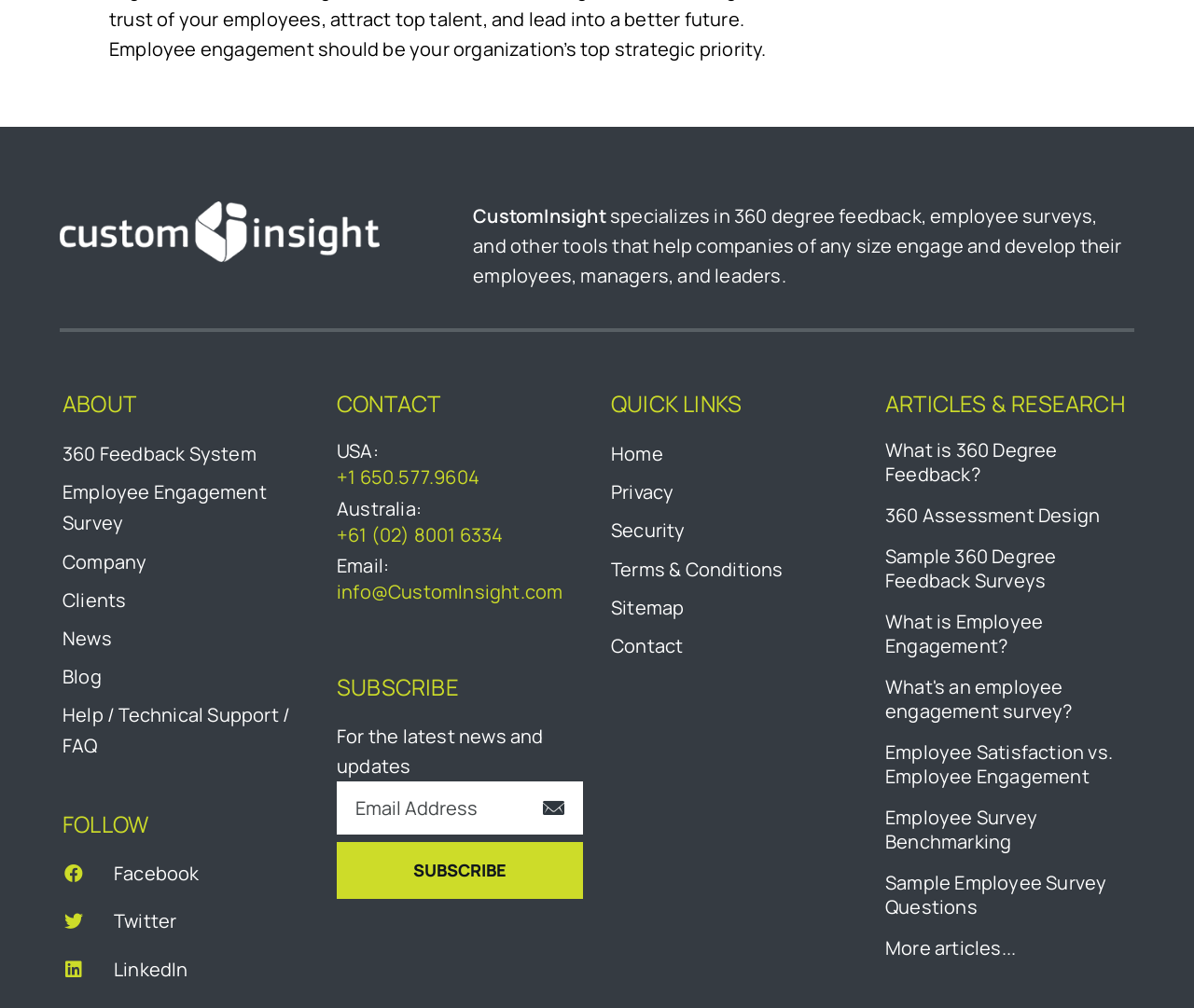Identify the bounding box coordinates of the region I need to click to complete this instruction: "Read more articles on employee engagement".

[0.741, 0.929, 0.851, 0.953]